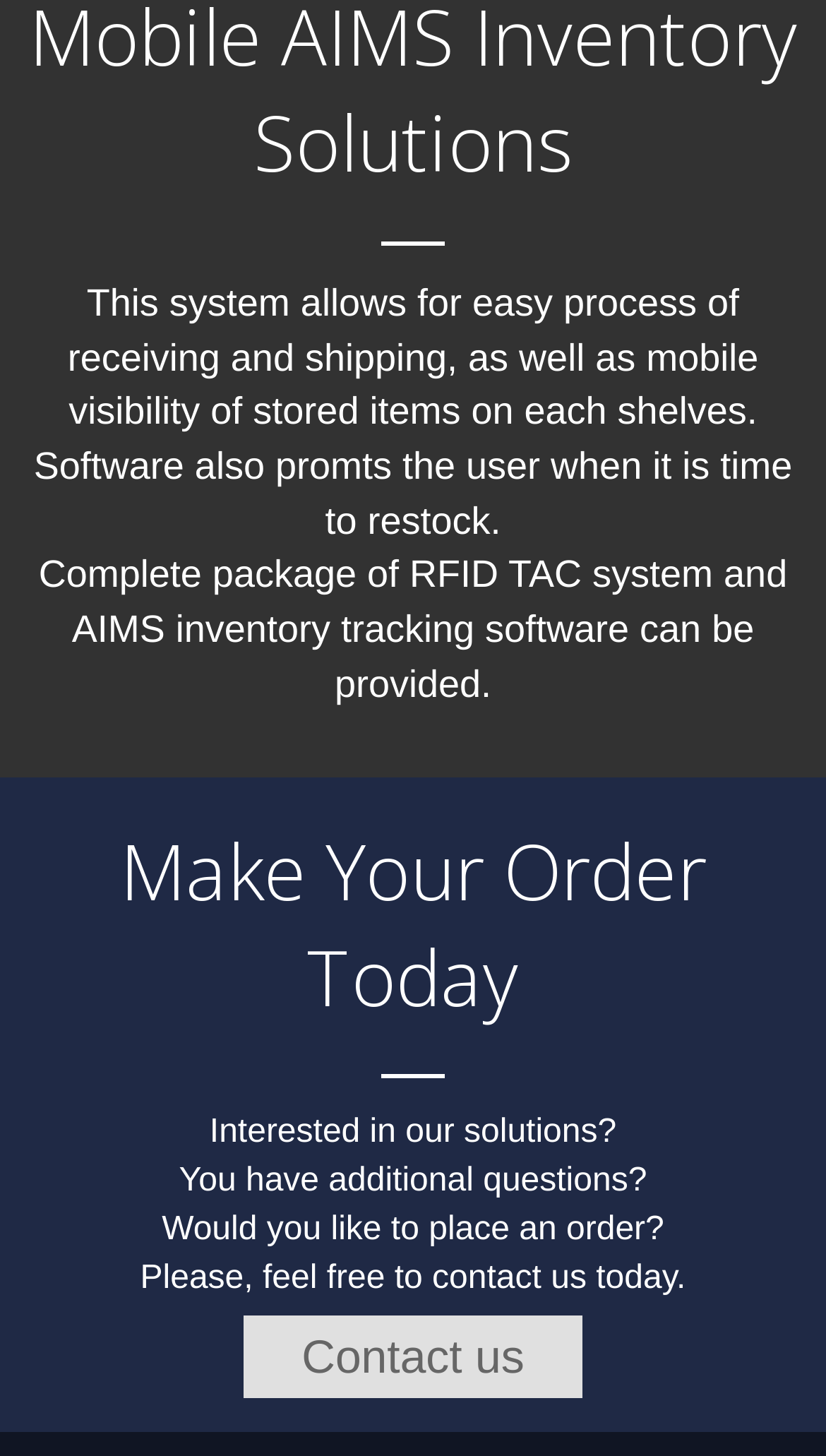Please reply to the following question using a single word or phrase: 
How can I get in touch with the company?

Contact us